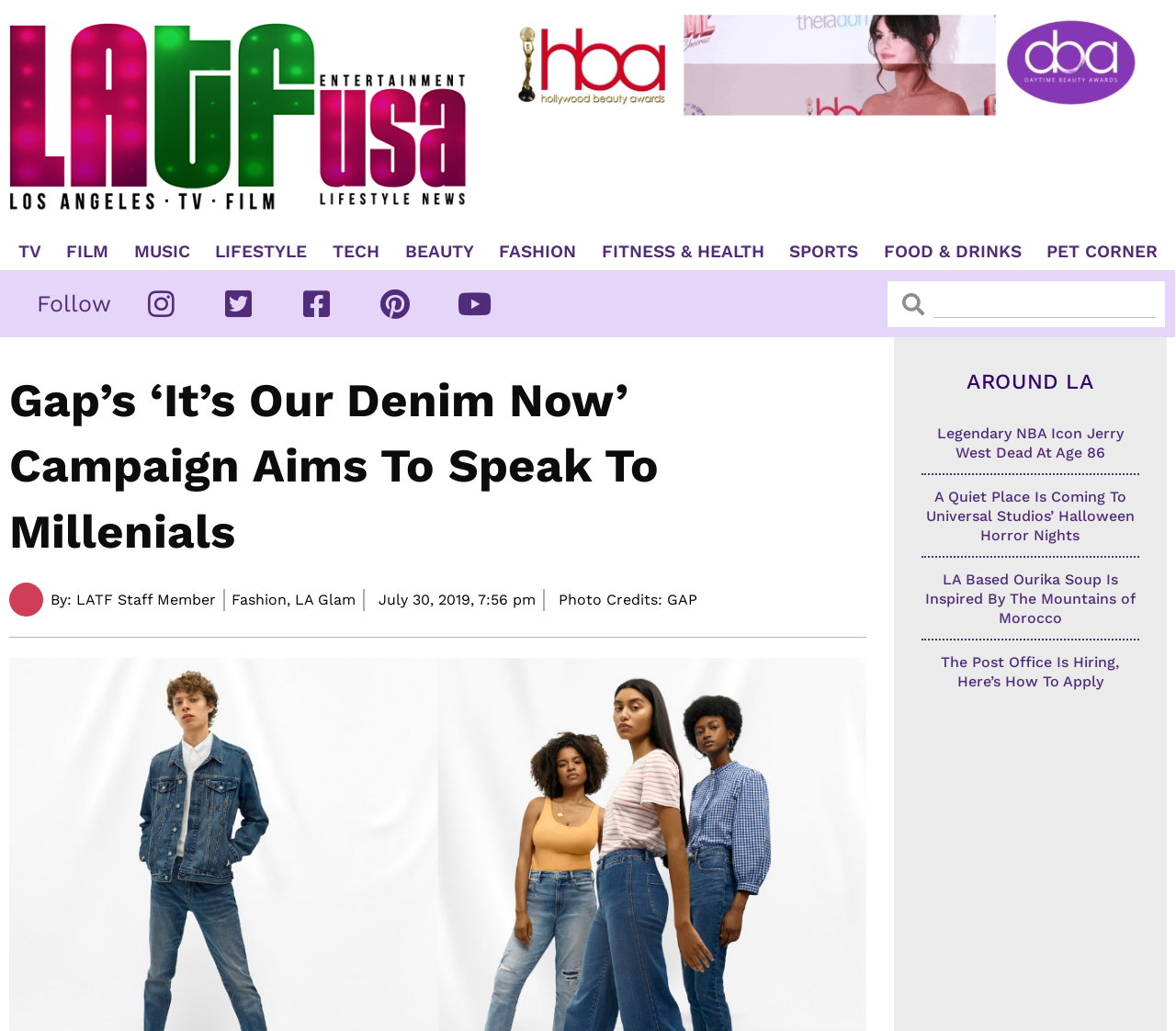Specify the bounding box coordinates of the area to click in order to execute this command: 'Follow LATF USA NEWS'. The coordinates should consist of four float numbers ranging from 0 to 1, and should be formatted as [left, top, right, bottom].

[0.126, 0.28, 0.162, 0.309]